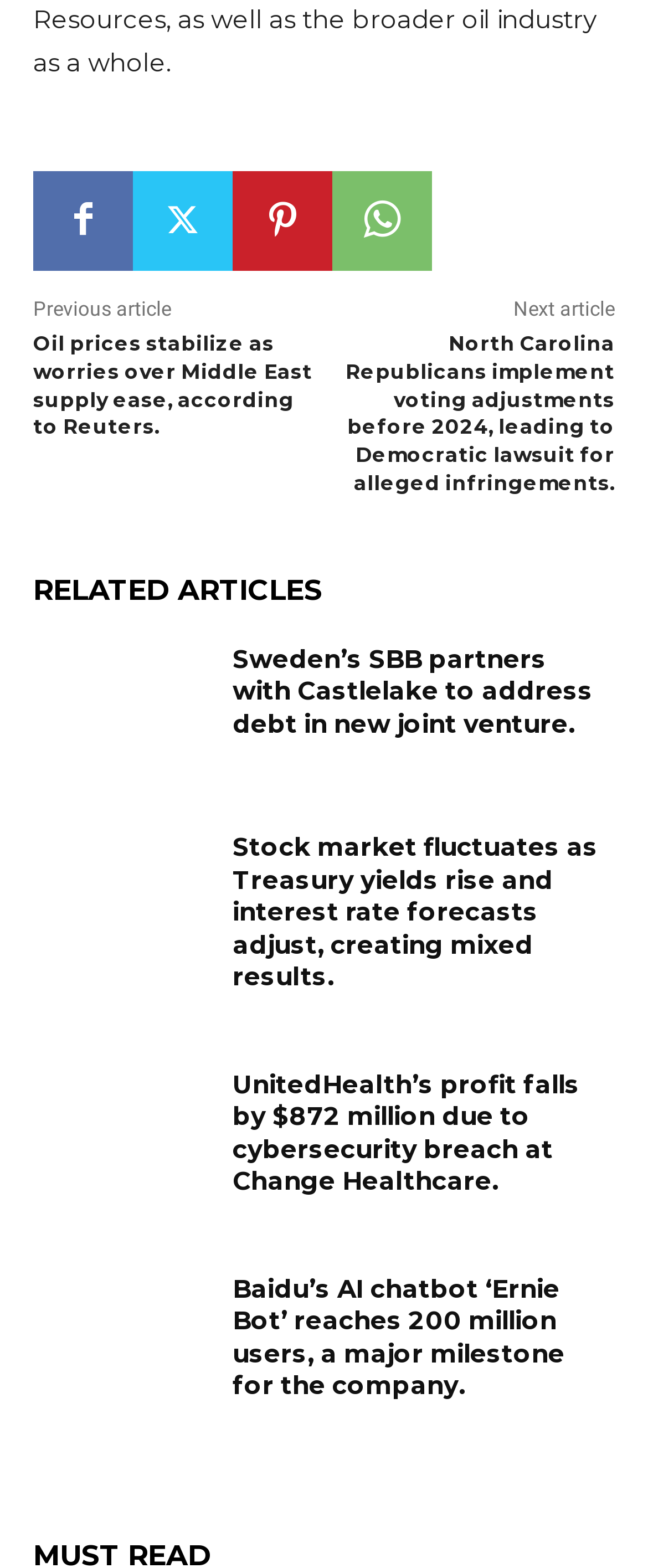Please identify the bounding box coordinates of the clickable element to fulfill the following instruction: "View the article about Sweden’s SBB partners with Castlelake". The coordinates should be four float numbers between 0 and 1, i.e., [left, top, right, bottom].

[0.051, 0.41, 0.321, 0.488]